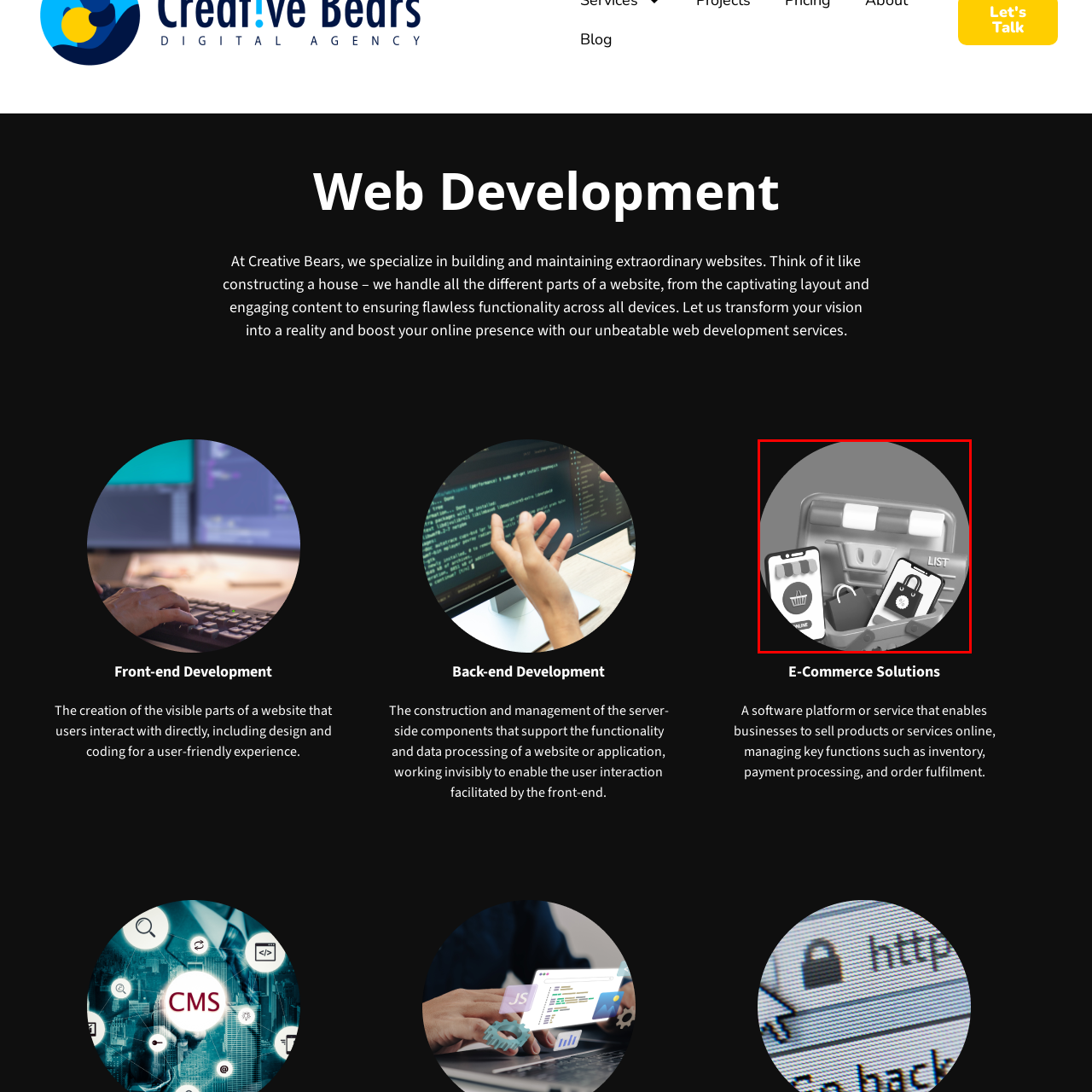What is the purpose of the stylized shopping cart and list in the background?
Direct your attention to the highlighted area in the red bounding box of the image and provide a detailed response to the question.

The stylized shopping cart and list in the background enhance the visual representation of organized shopping experiences, emphasizing the digital and user-friendly aspects of e-commerce and reinforcing the idea of seamlessly managing online transactions from various devices.